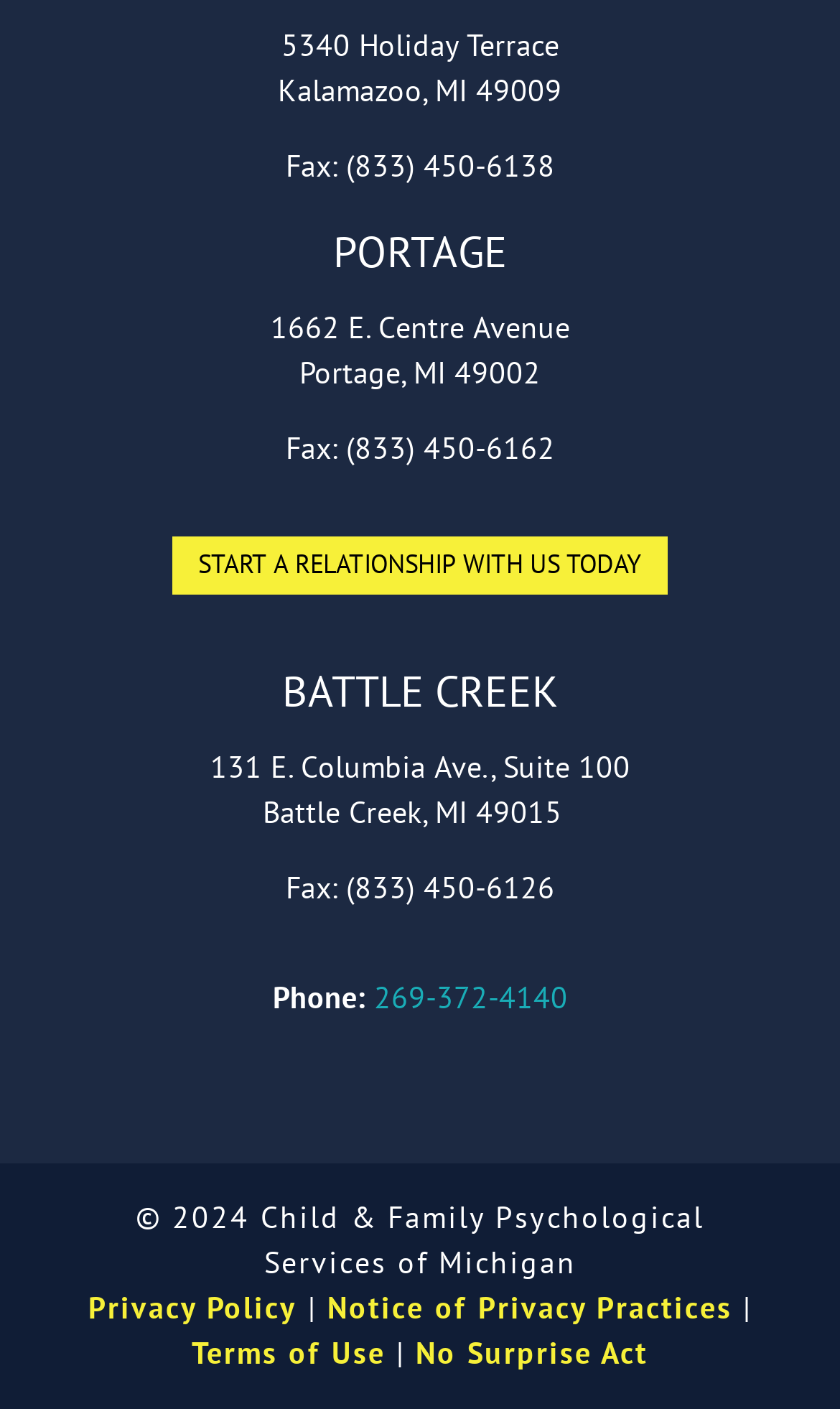How many links are there at the bottom of the webpage?
Can you give a detailed and elaborate answer to the question?

I counted the number of links at the bottom of the webpage, which are 'Privacy Policy', 'Notice of Privacy Practices', 'Terms of Use', and 'No Surprise Act'. There are four links in total.